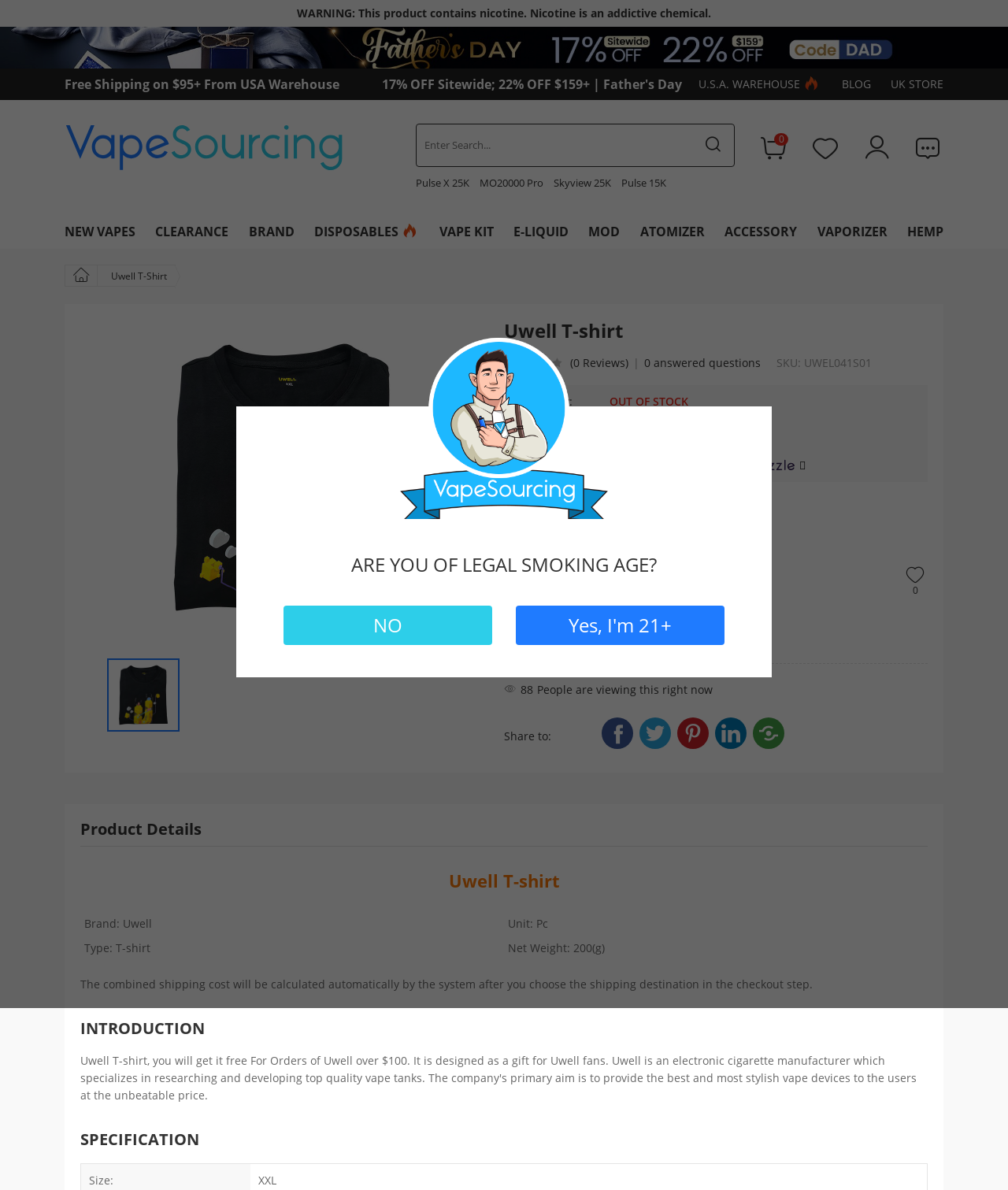Locate the bounding box coordinates of the item that should be clicked to fulfill the instruction: "read articles".

None